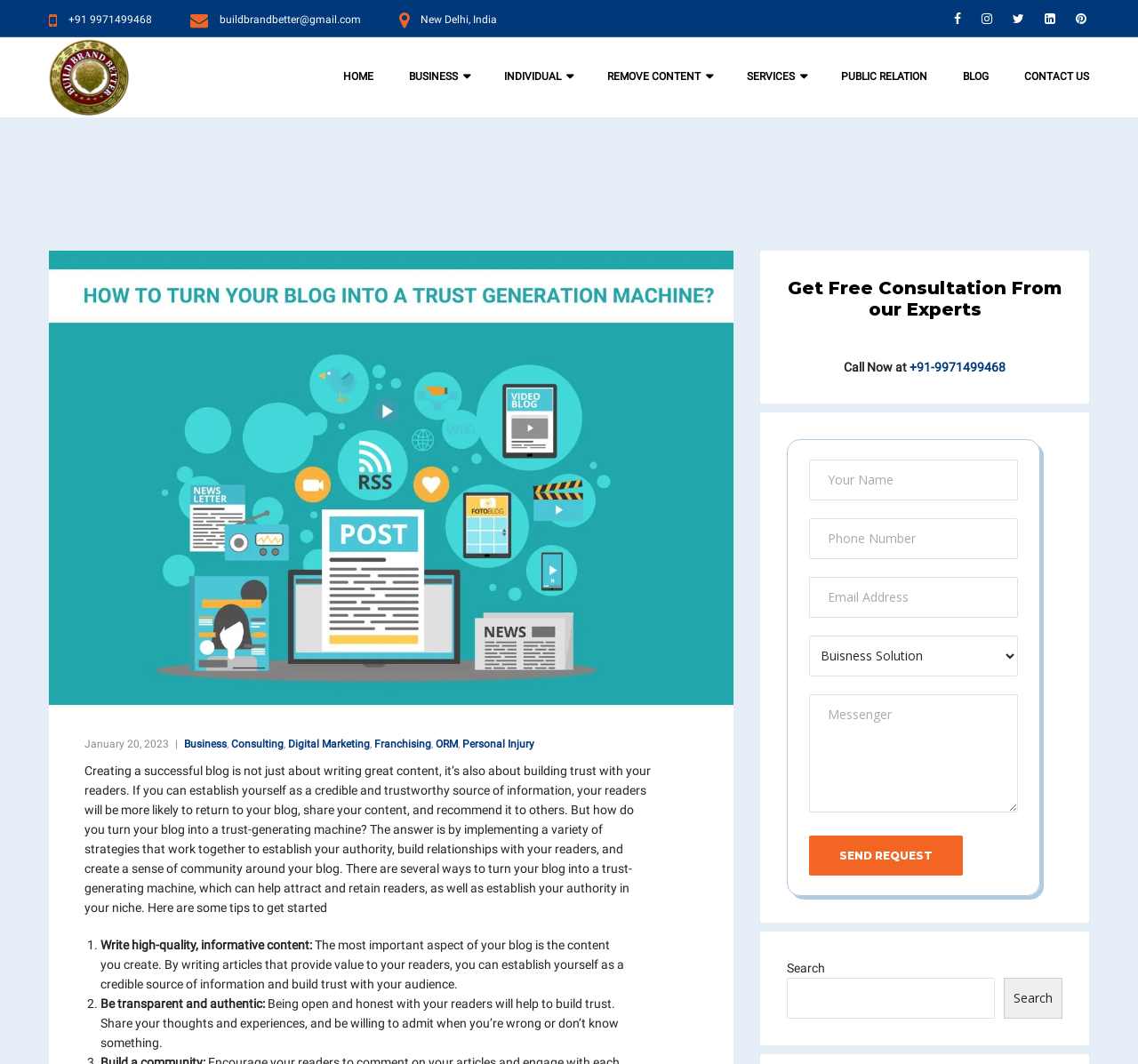Please identify the bounding box coordinates of the element's region that should be clicked to execute the following instruction: "Click on the 'Build Brand Better' link". The bounding box coordinates must be four float numbers between 0 and 1, i.e., [left, top, right, bottom].

[0.043, 0.065, 0.113, 0.078]